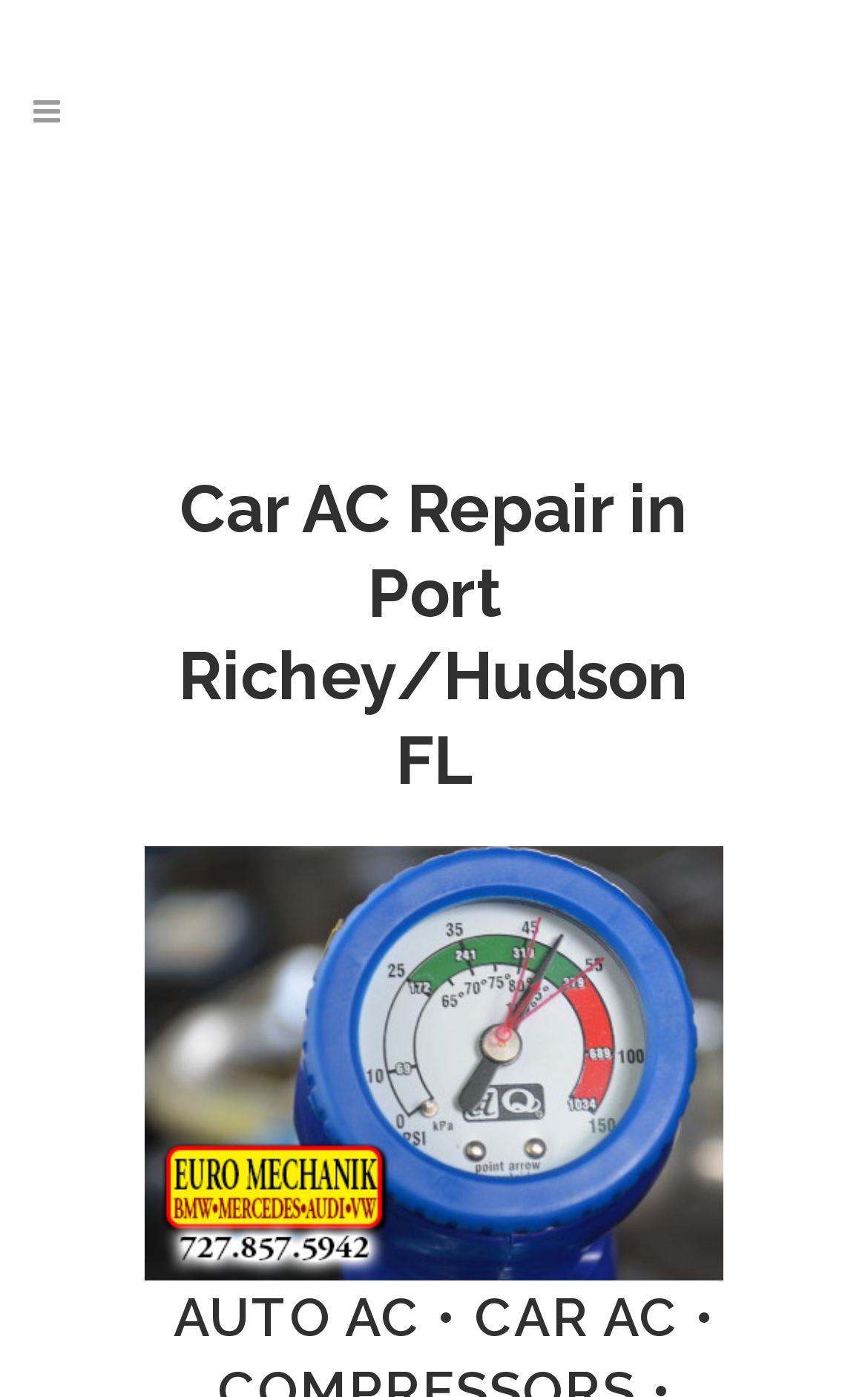Determine the title of the webpage and give its text content.

Car AC Repair in Port Richey/Hudson FL